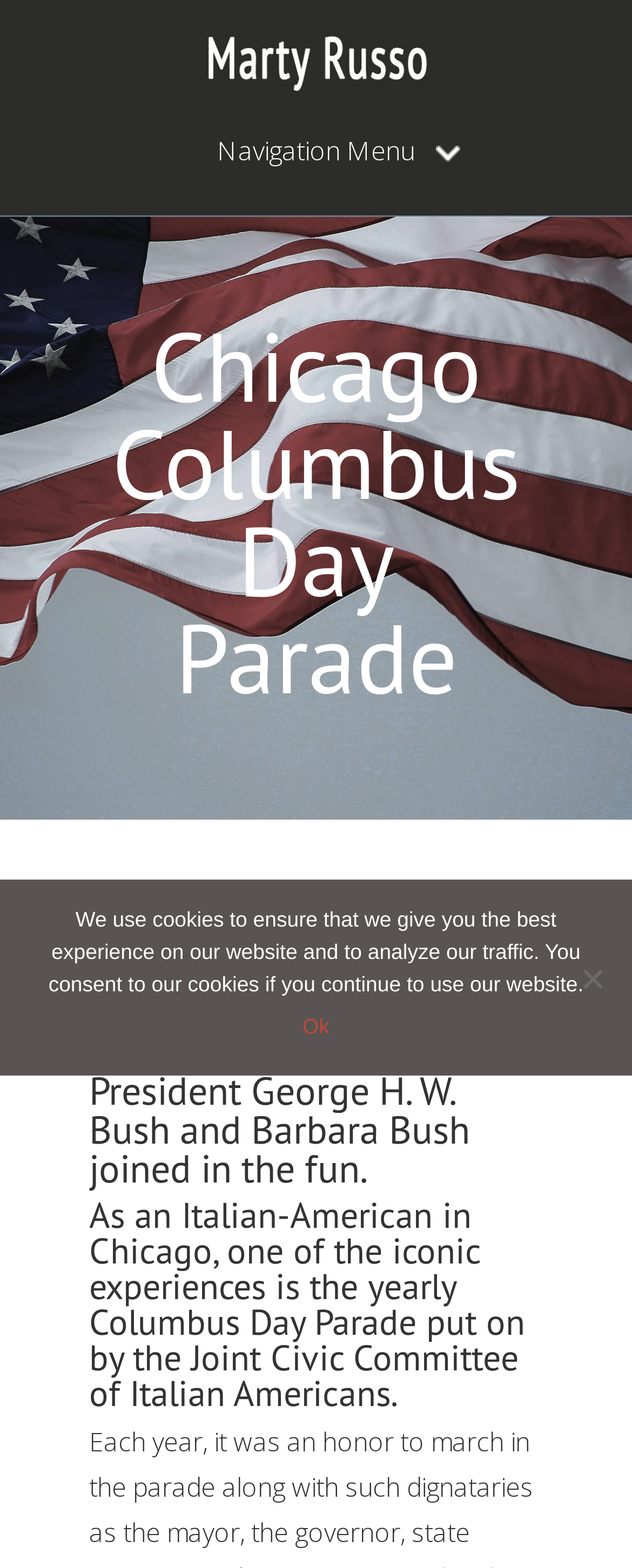Please provide a detailed answer to the question below by examining the image:
What is the ethnicity of the person talking about the parade?

The webpage mentions that 'As an Italian-American in Chicago, one of the iconic experiences is the yearly Columbus Day Parade...'. This indicates that the person talking about the parade is of Italian-American ethnicity.